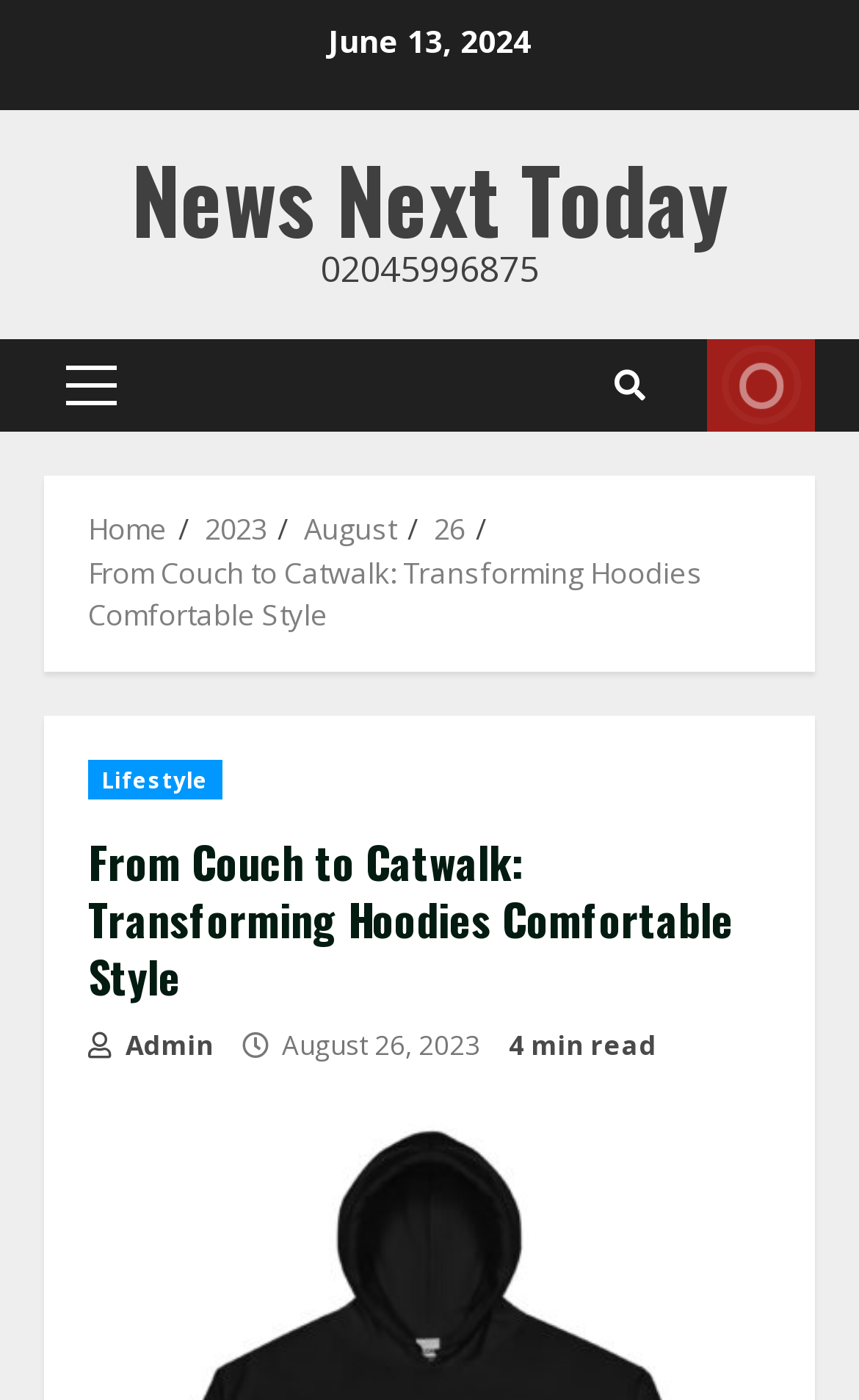Please specify the bounding box coordinates of the area that should be clicked to accomplish the following instruction: "visit home page". The coordinates should consist of four float numbers between 0 and 1, i.e., [left, top, right, bottom].

[0.103, 0.363, 0.195, 0.392]